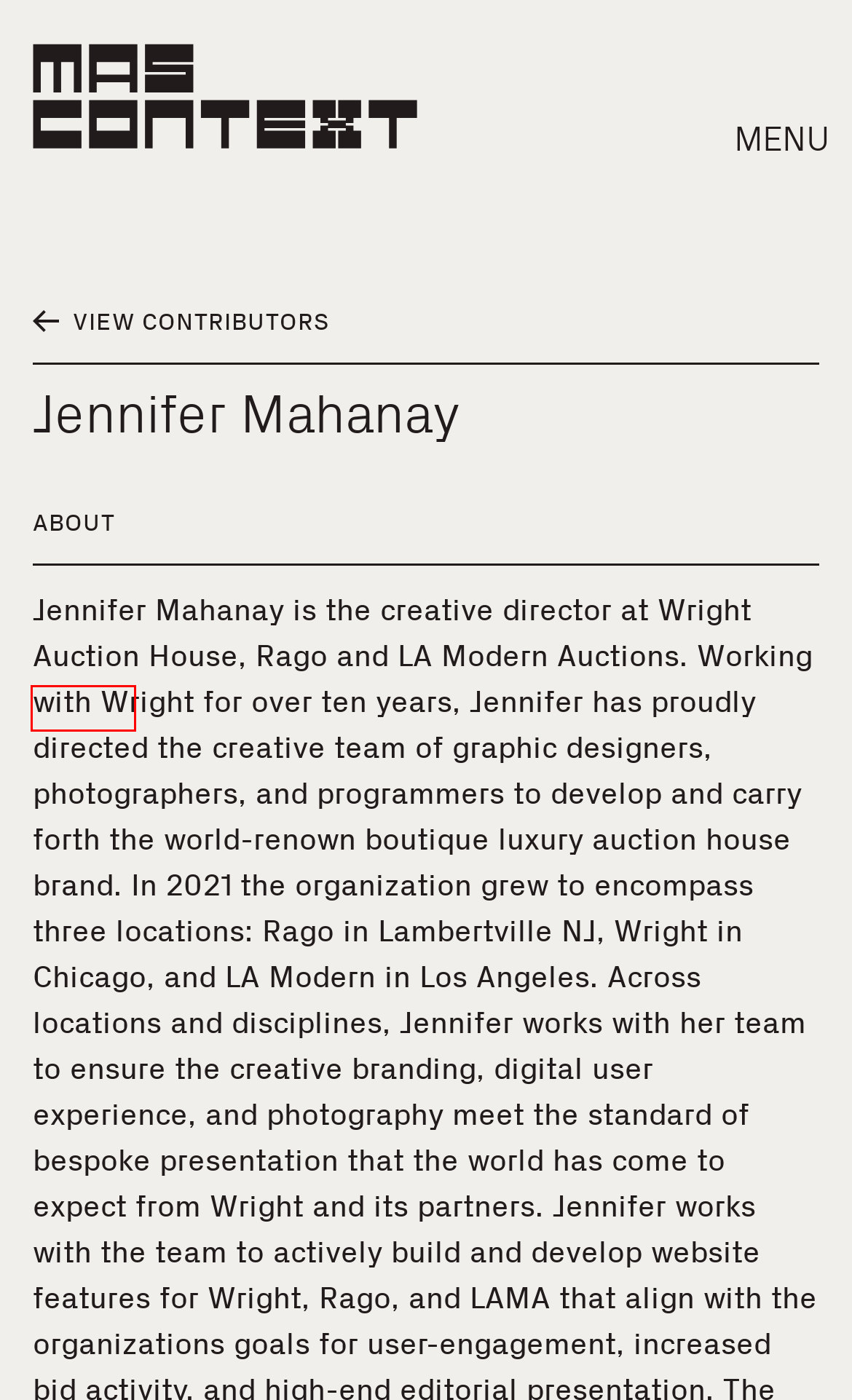You have a screenshot of a webpage with a red bounding box around an element. Choose the best matching webpage description that would appear after clicking the highlighted element. Here are the candidates:
A. Issues | MAS Context
B. Events | MAS Context
C. About | MAS Context
D. Dialogues | MAS Context
E. Addressing issues that affect the urban context | MAS Context
F. News | MAS Context
G. Observations | MAS Context
H. Shop | MAS Context

F